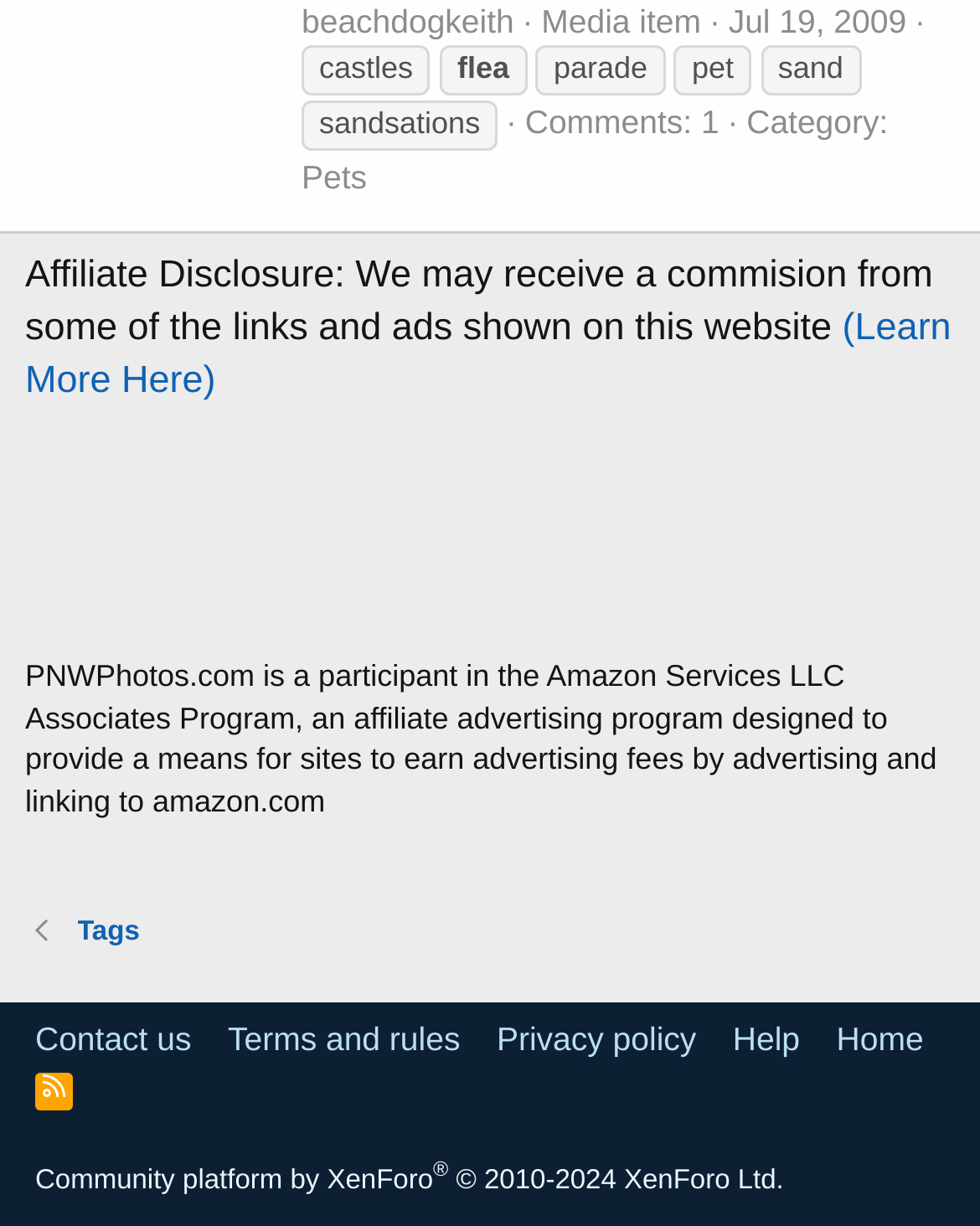Please find the bounding box coordinates for the clickable element needed to perform this instruction: "Navigate to the home page".

None